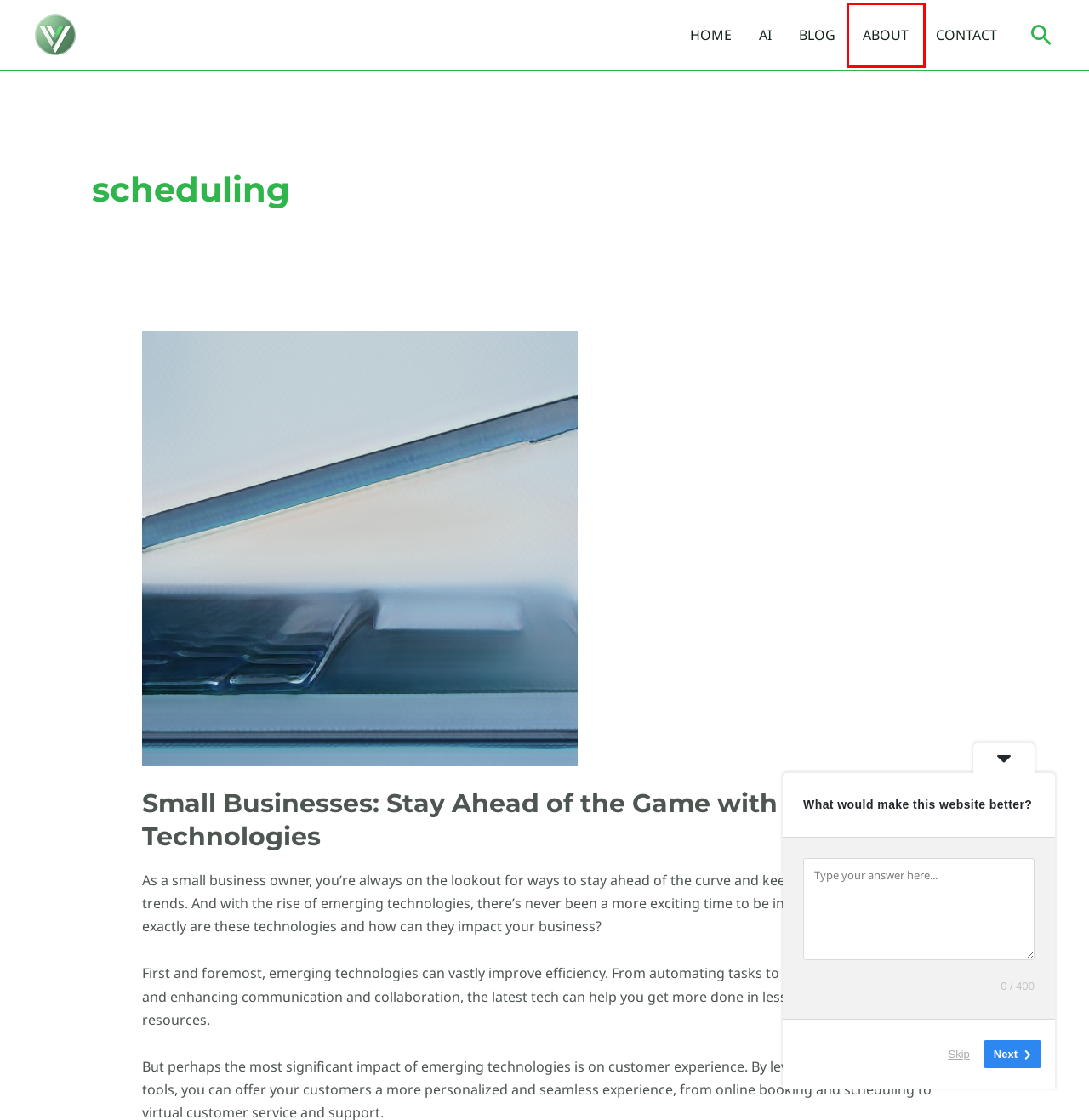You have a screenshot of a webpage with a red bounding box around an element. Choose the best matching webpage description that would appear after clicking the highlighted element. Here are the candidates:
A. Terms (Service Providers) - Vease
B. Home - Vease
C. Privacy Policy - Vease
D. Small Businesses: Stay Ahead of the Game with Emerging Technologies - Vease
E. Contact - Vease
F. About - Vease
G. BLOG - Vease
H. AI - Vease

F